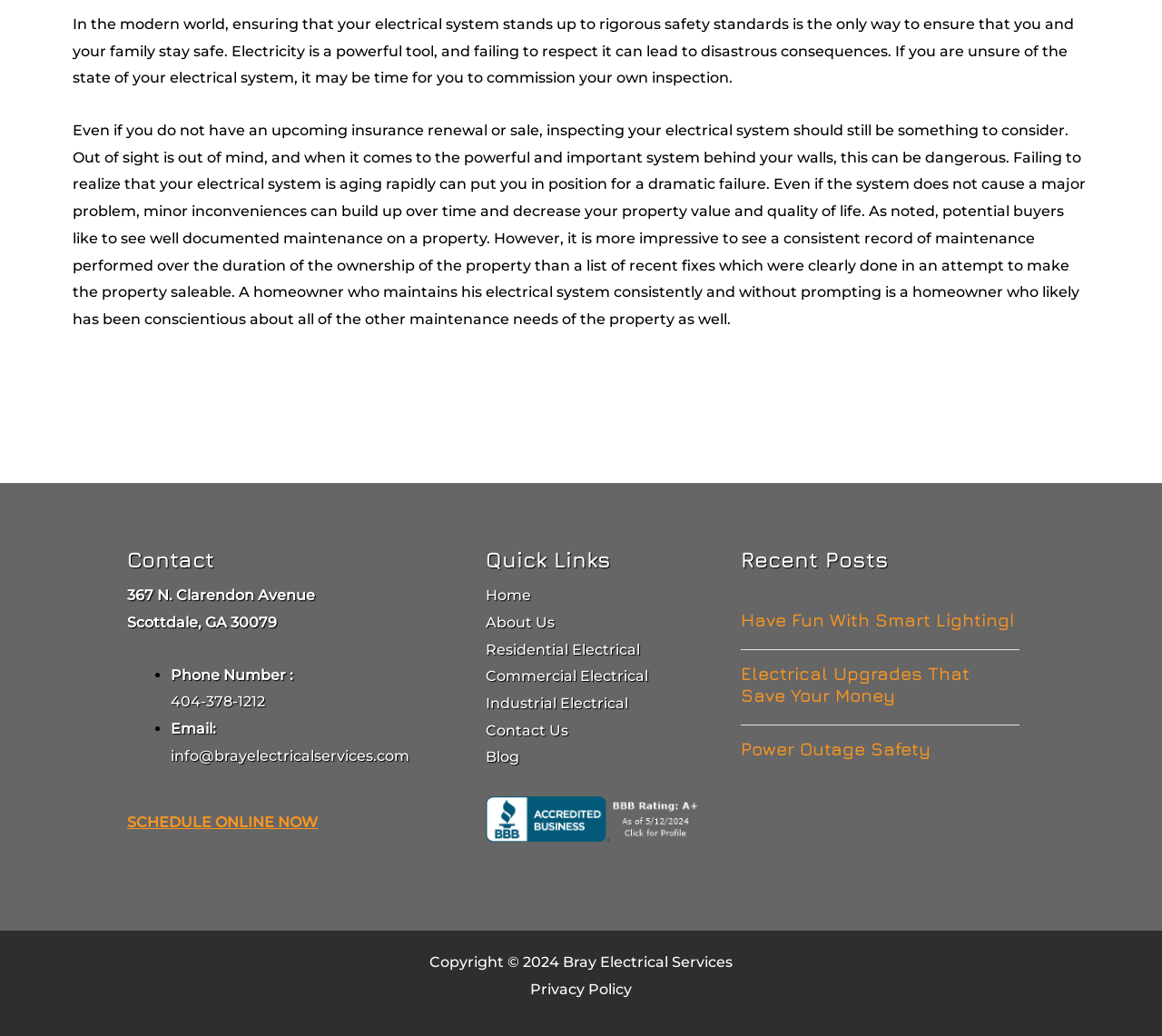What is the copyright year of the website?
Please give a detailed answer to the question using the information shown in the image.

I found the copyright year by looking at the footer section of the website, where it is listed as 'Copyright © 2024 Bray Electrical Services'.